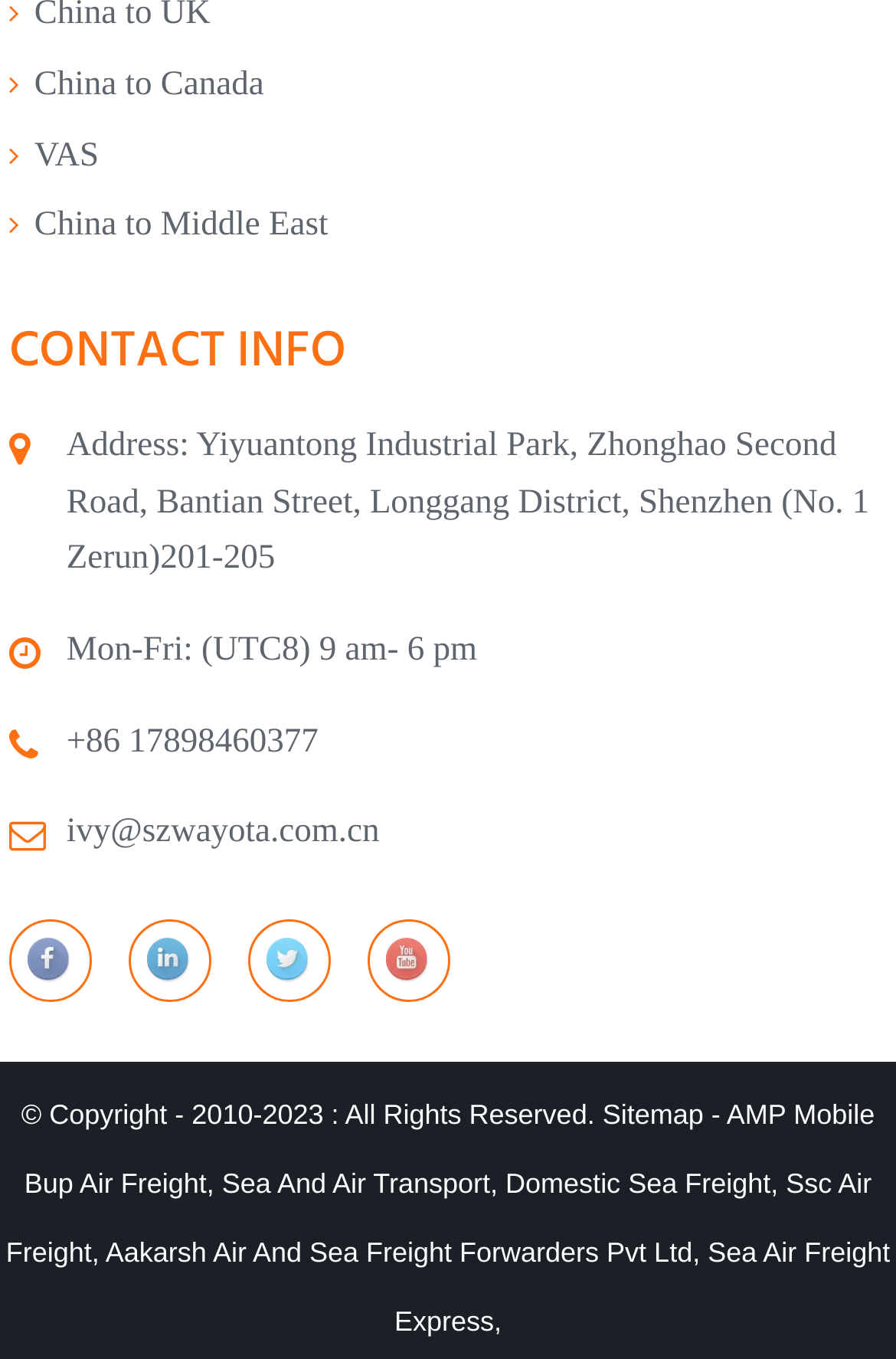Determine the bounding box coordinates for the area you should click to complete the following instruction: "Visit facebook page".

[0.01, 0.676, 0.102, 0.737]